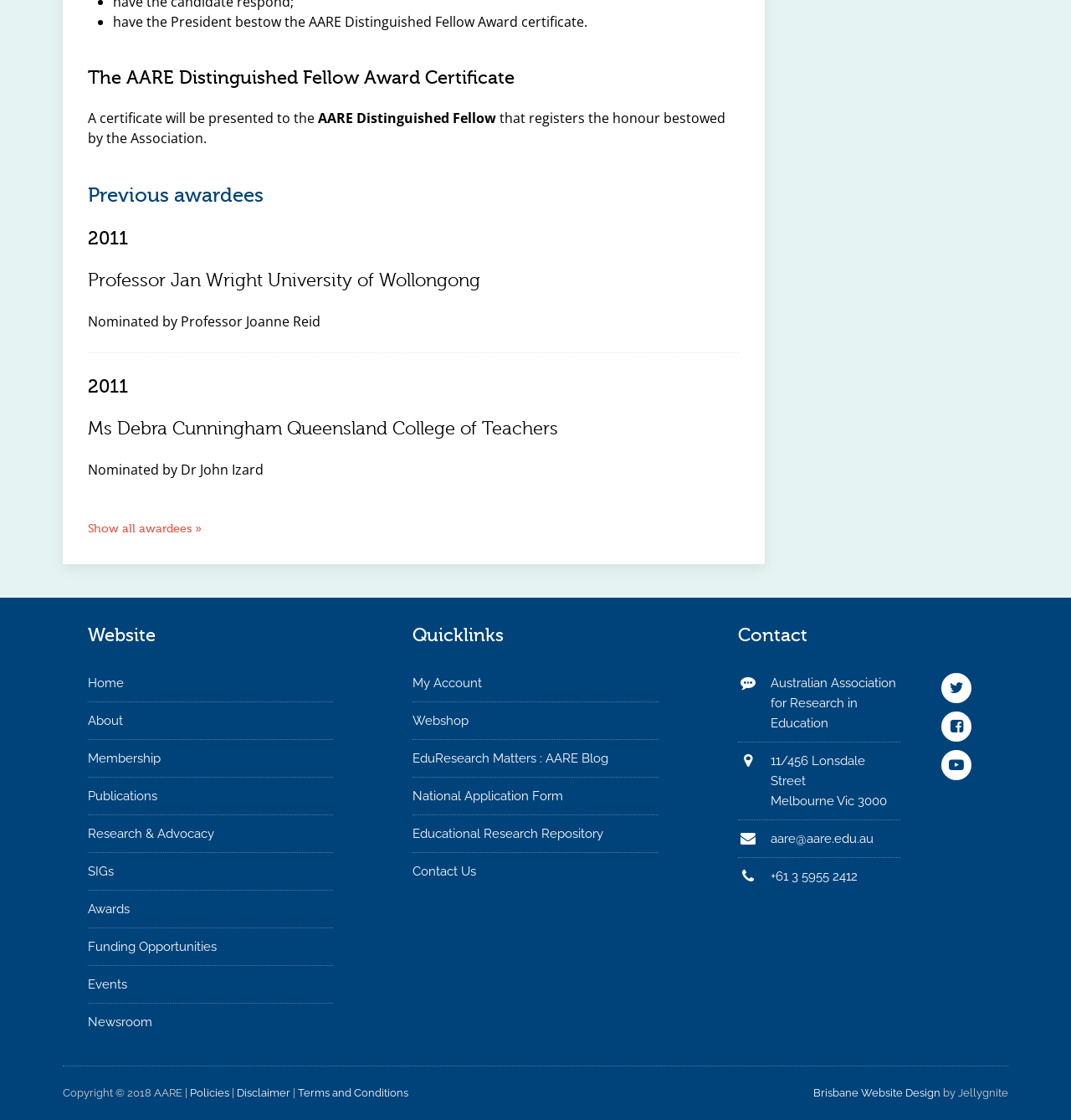What is the copyright year of the webpage?
Based on the screenshot, provide your answer in one word or phrase.

2018